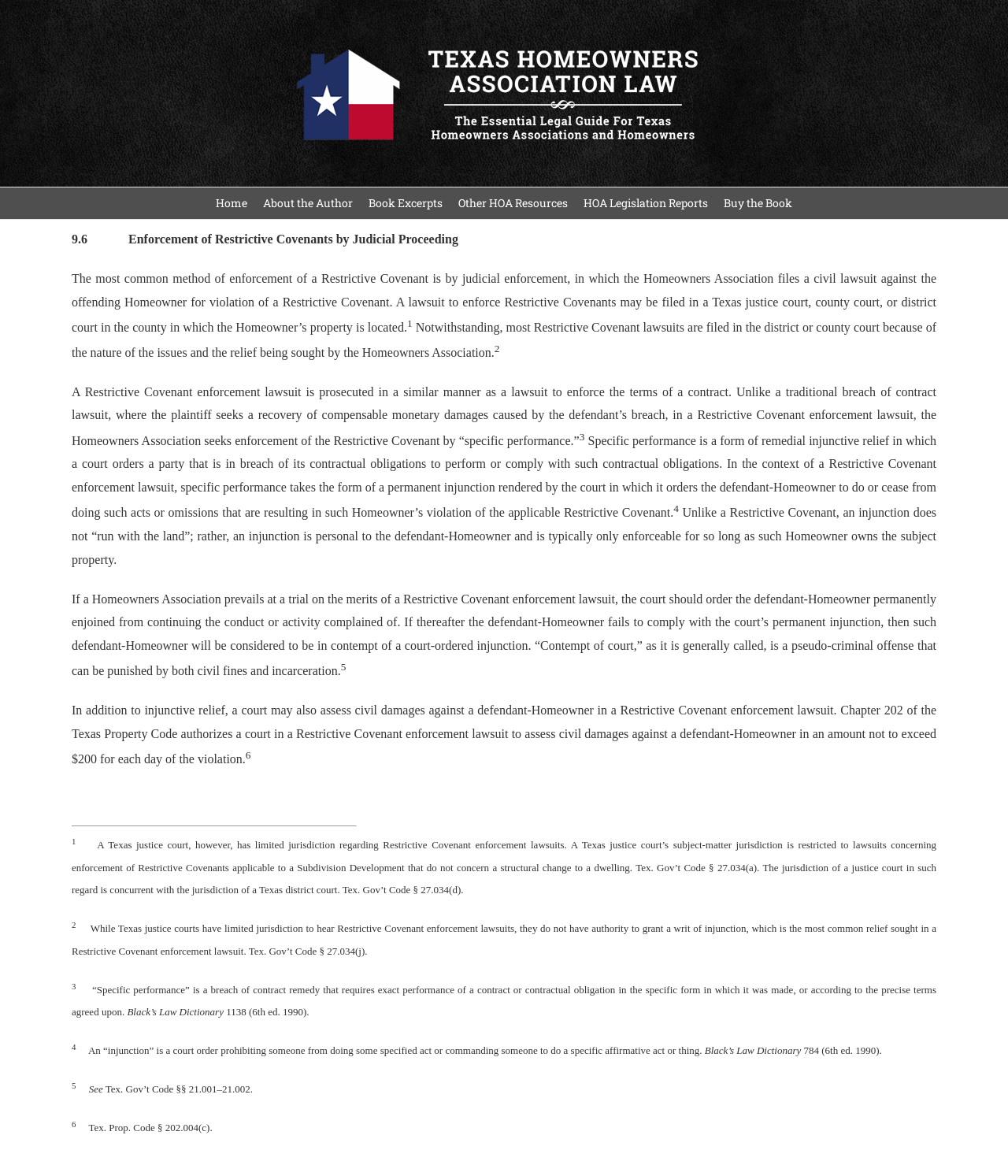Locate the coordinates of the bounding box for the clickable region that fulfills this instruction: "Click the 'Book Excerpts' link".

[0.366, 0.159, 0.439, 0.186]